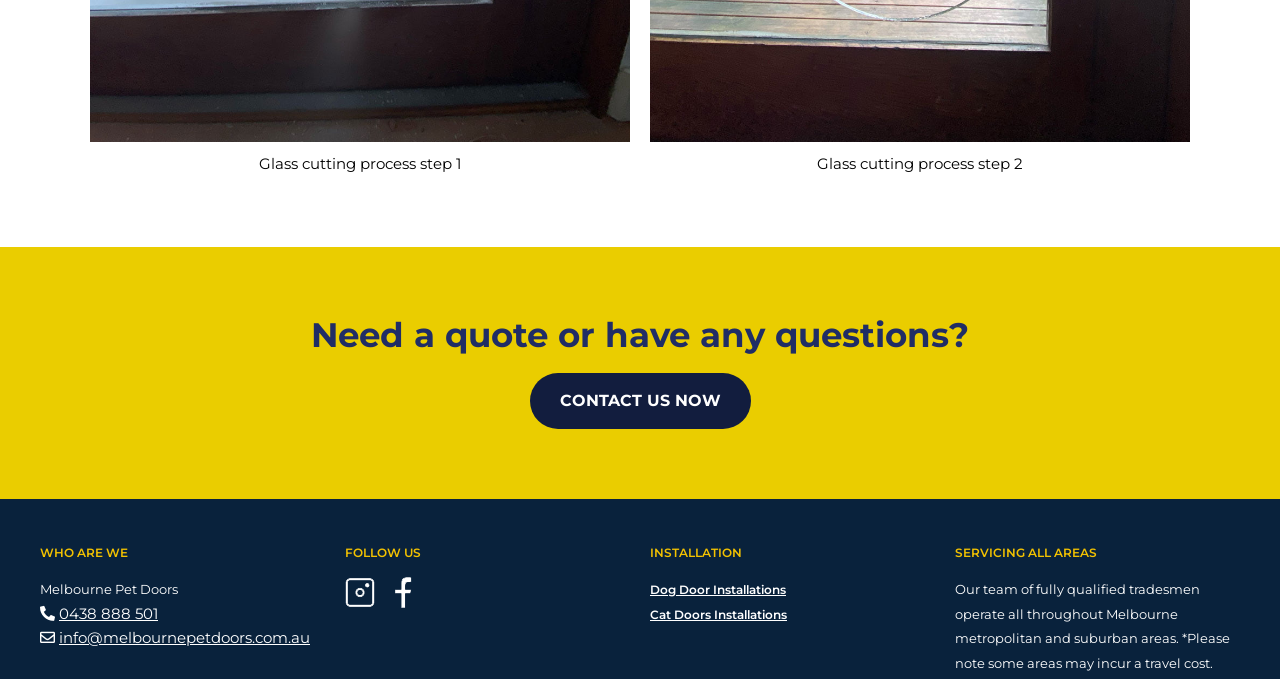What areas do they operate in?
Examine the image and provide an in-depth answer to the question.

The areas of operation can be found in the footer section of the webpage, specifically in the 'SERVICING ALL AREAS' section, where it is written that 'Our team of fully qualified tradesmen operate all throughout Melbourne metropolitan and suburban areas'.